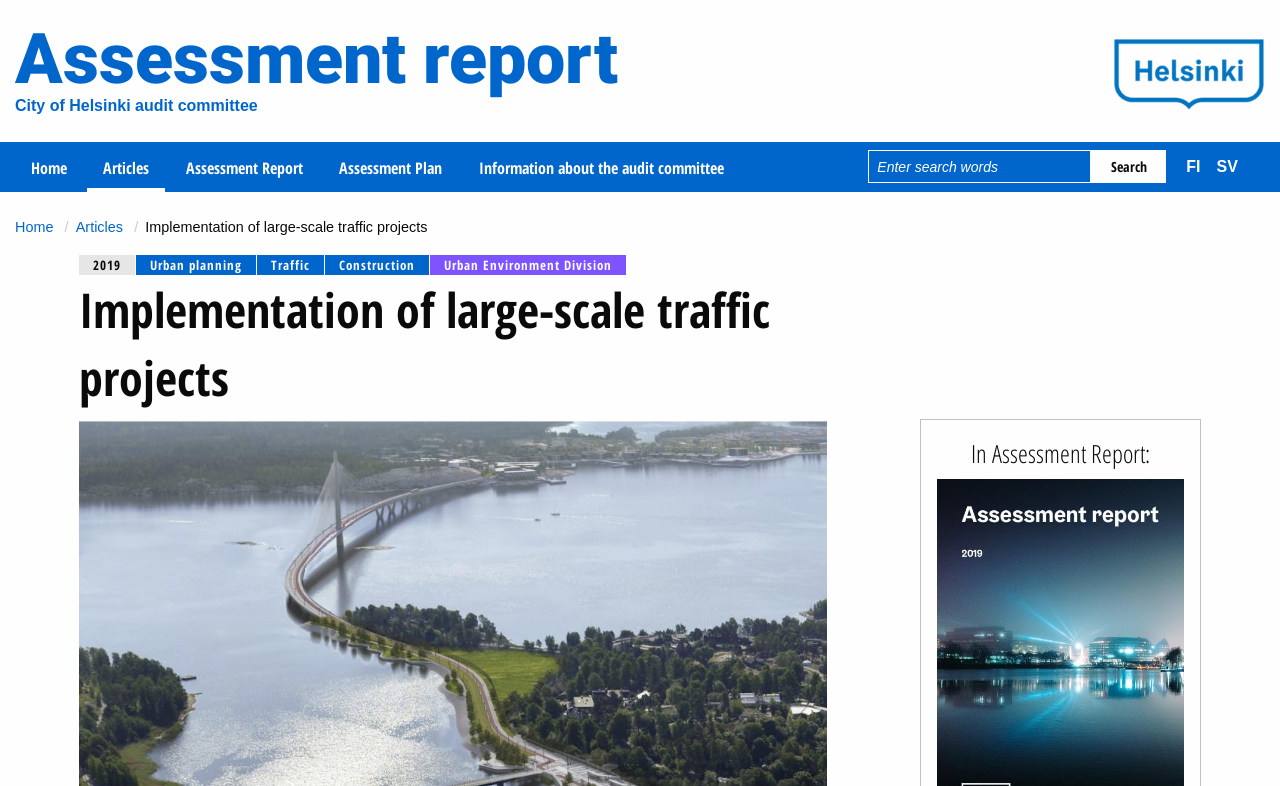Could you find the bounding box coordinates of the clickable area to complete this instruction: "View articles"?

[0.068, 0.19, 0.129, 0.244]